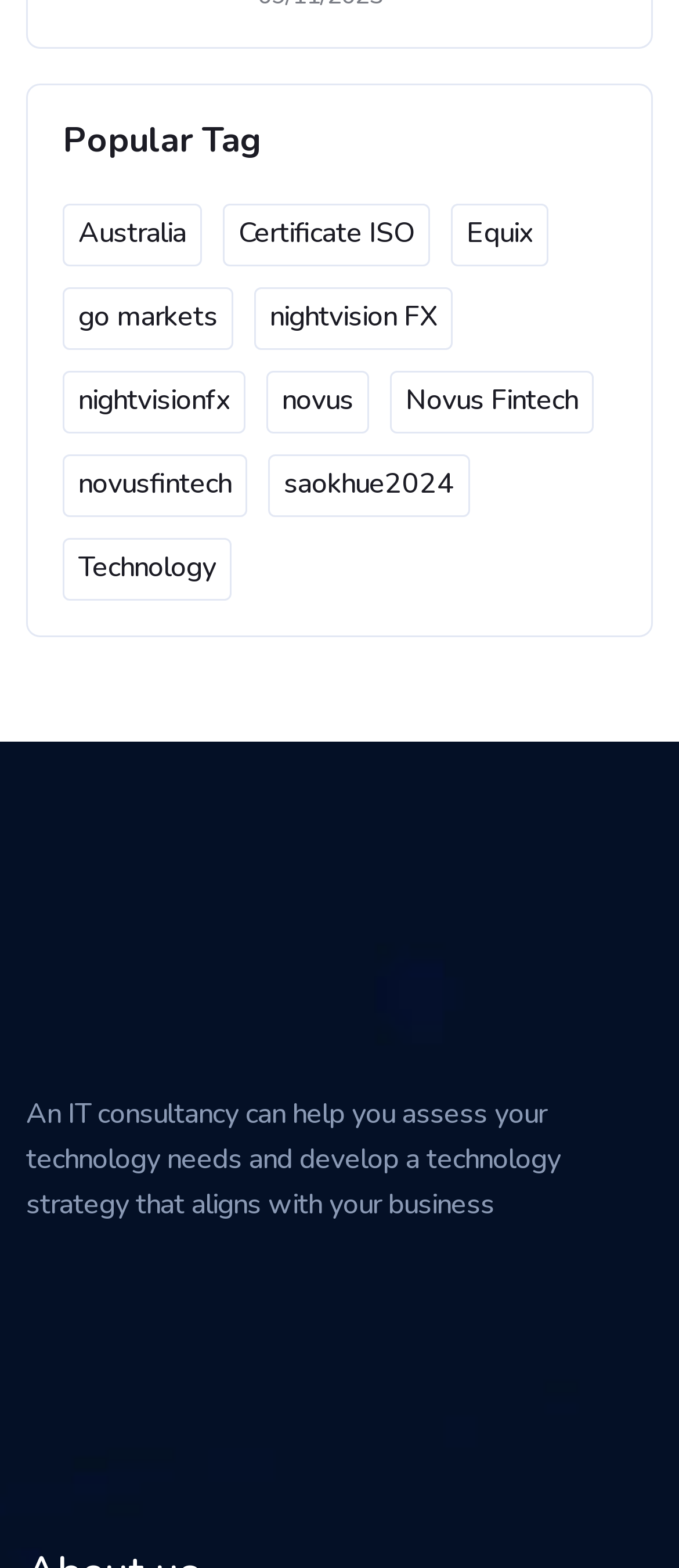How many social media links are there?
Using the image, give a concise answer in the form of a single word or short phrase.

Three